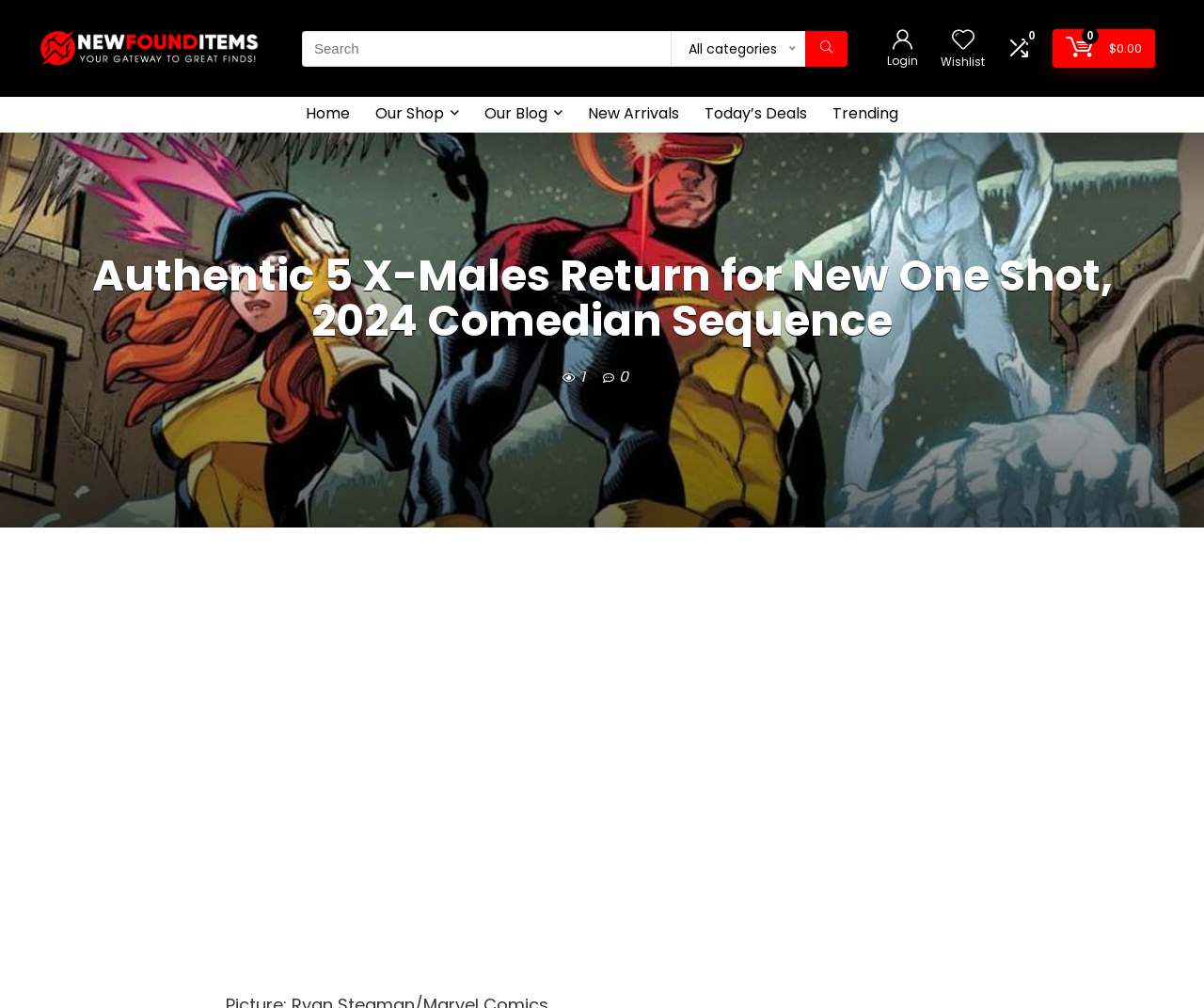Show the bounding box coordinates for the element that needs to be clicked to execute the following instruction: "Search for something". Provide the coordinates in the form of four float numbers between 0 and 1, i.e., [left, top, right, bottom].

[0.251, 0.03, 0.557, 0.066]